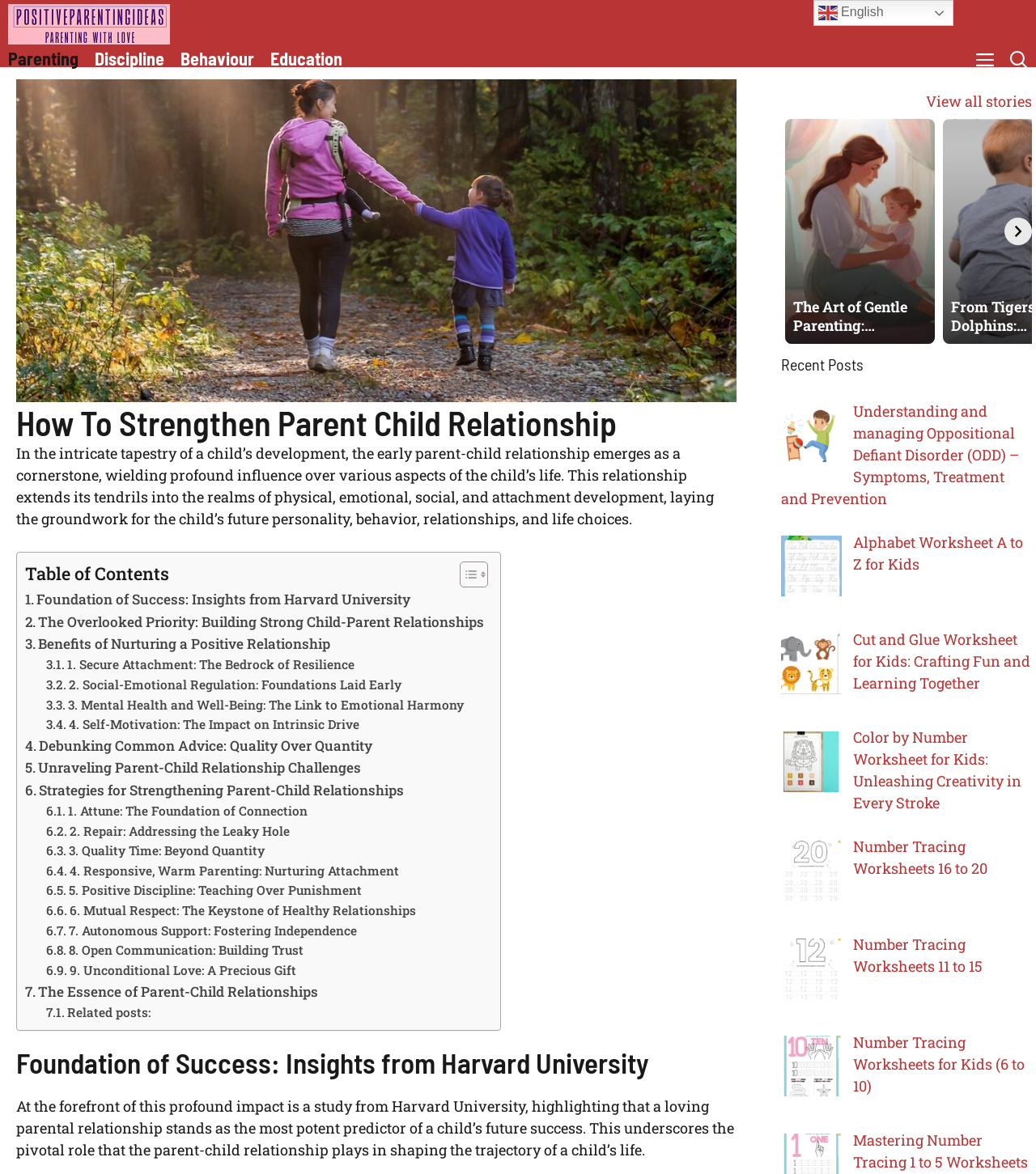What is the main topic of this webpage?
Refer to the image and give a detailed answer to the query.

Based on the content of the webpage, including the header 'How To Strengthen Parent Child Relationship' and the various subheadings and links related to parenting, it is clear that the main topic of this webpage is the parent-child relationship.